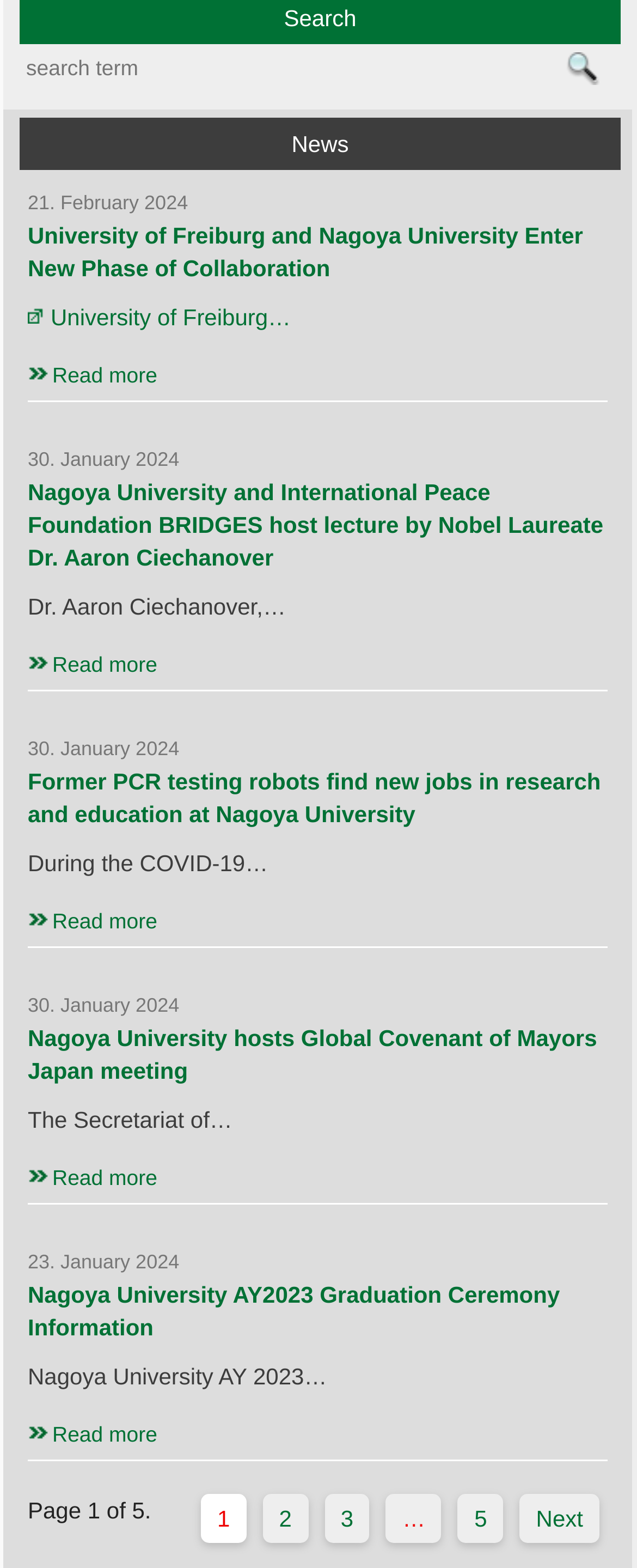Give a succinct answer to this question in a single word or phrase: 
How many news articles are on this page?

5